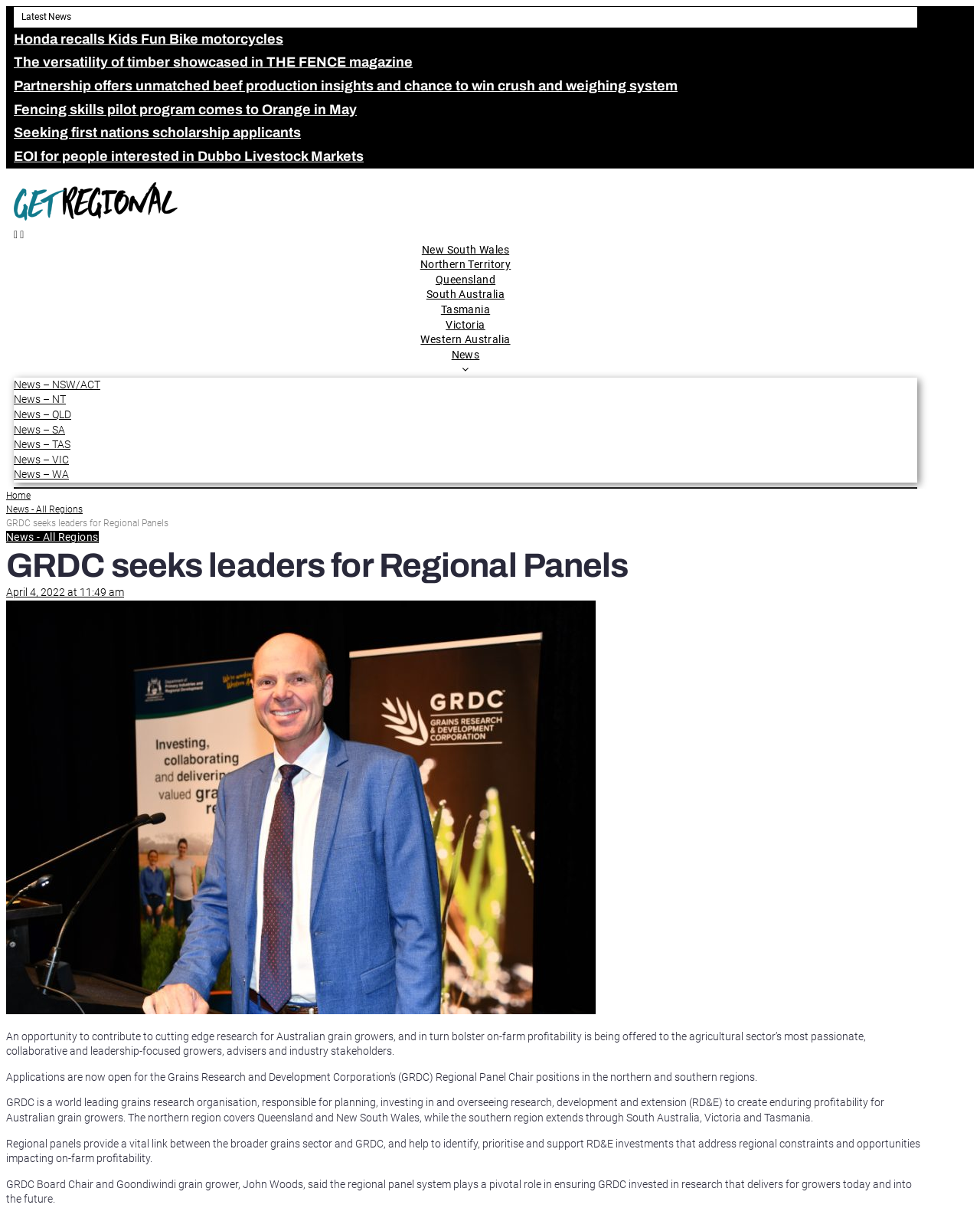Extract the bounding box for the UI element that matches this description: "Northern Territory".

[0.429, 0.214, 0.521, 0.224]